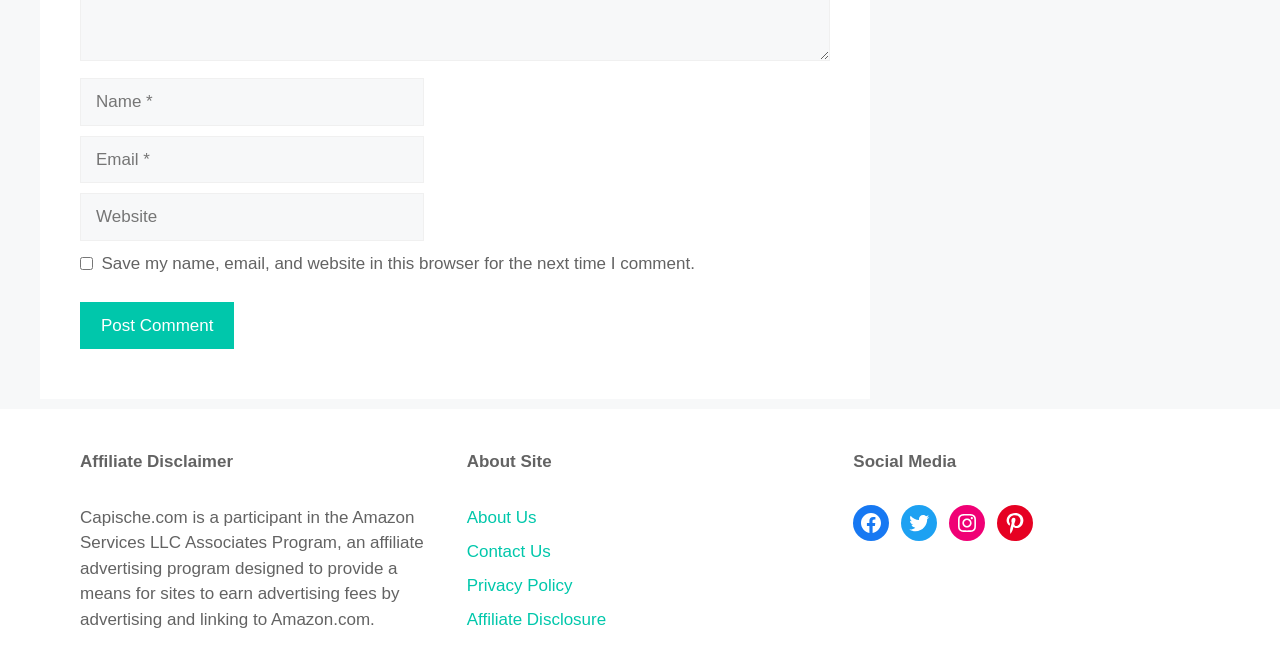Based on the element description: "parent_node: Comment name="email" placeholder="Email *"", identify the UI element and provide its bounding box coordinates. Use four float numbers between 0 and 1, [left, top, right, bottom].

[0.062, 0.206, 0.331, 0.278]